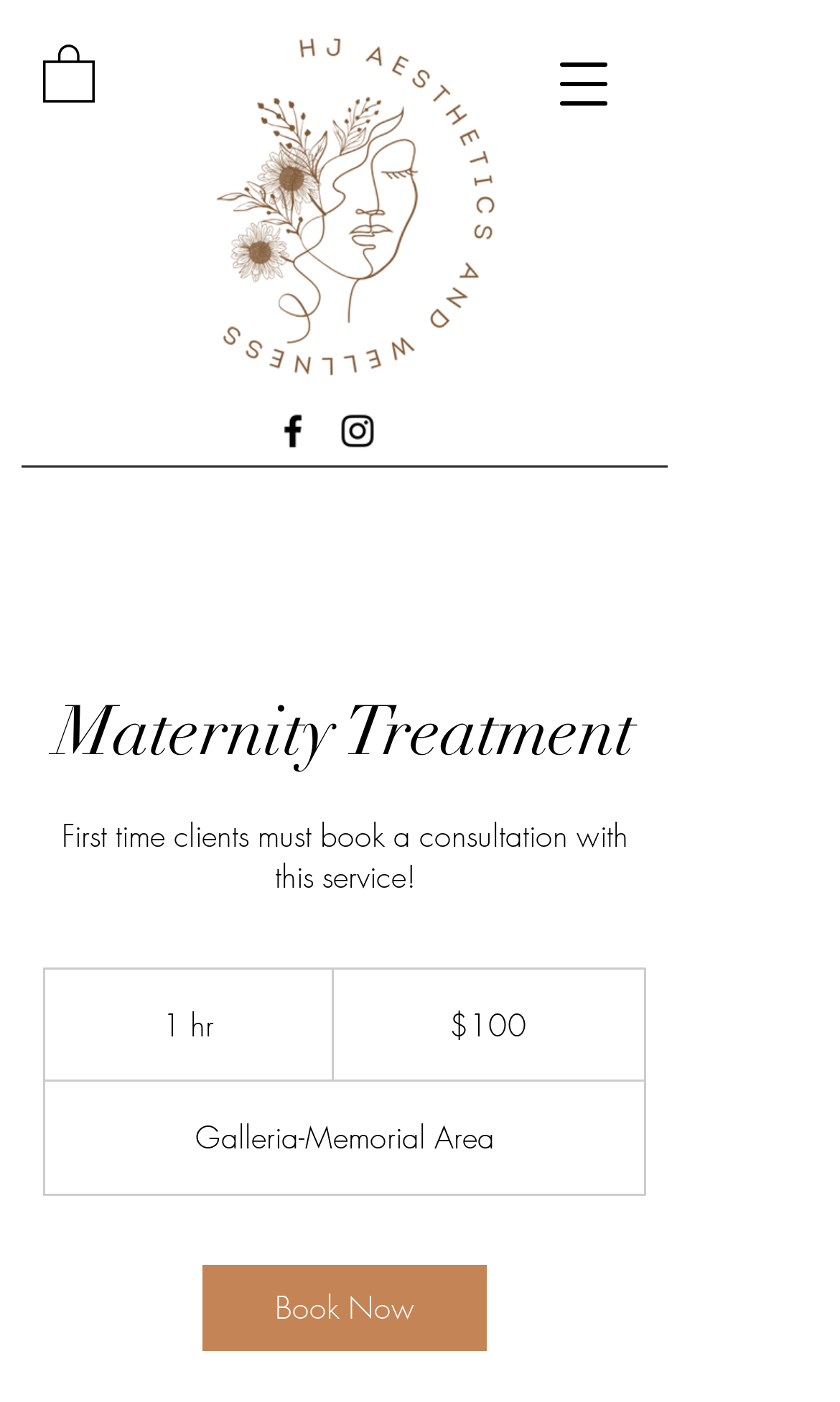What is the price of the Maternity Treatment service?
Based on the image, answer the question with as much detail as possible.

I found the answer by looking at the StaticText element with the text '100 US dollars' which is located below the '1 h' duration text and above the 'Galleria-Memorial Area' location text.